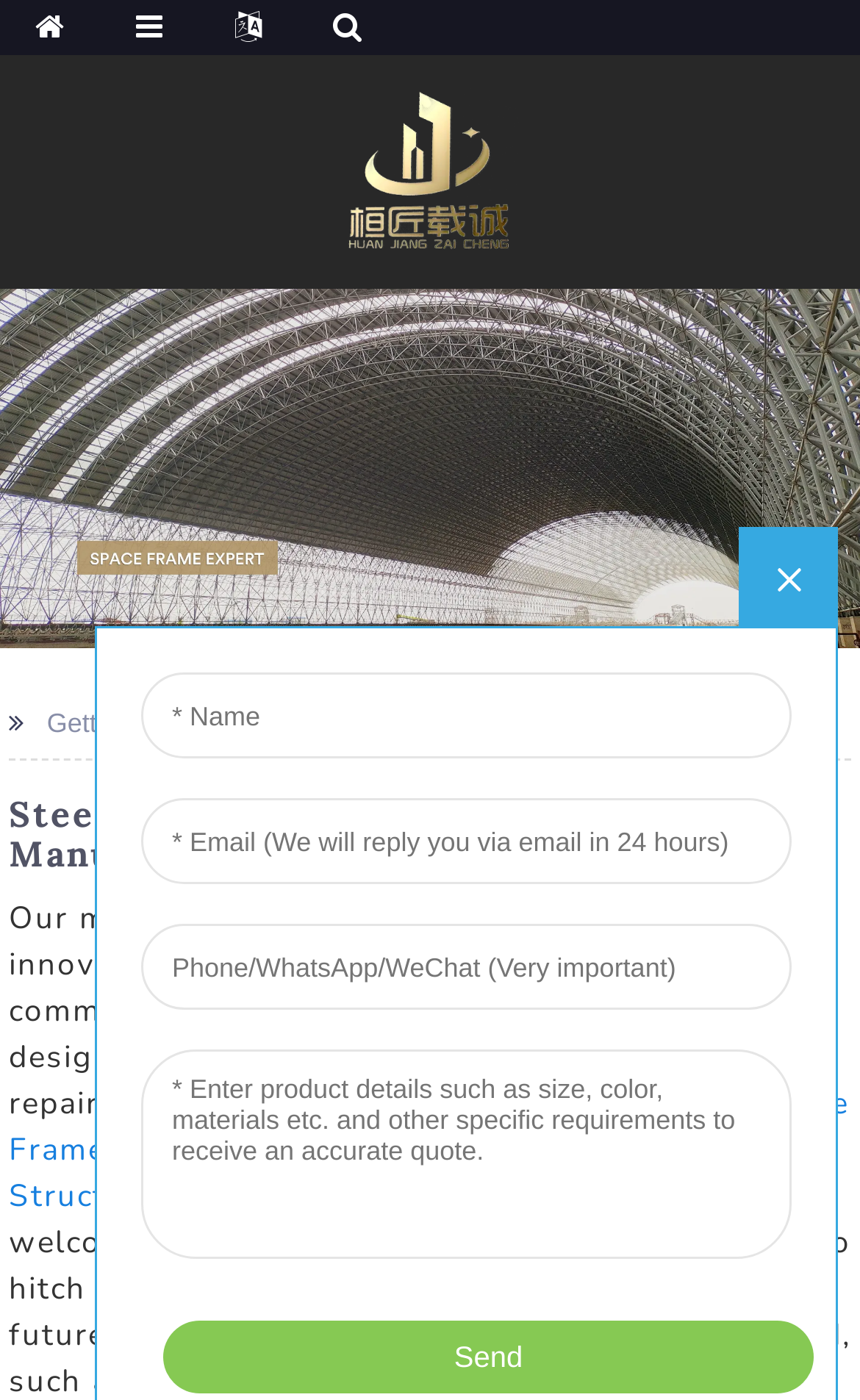Determine the bounding box coordinates of the UI element described below. Use the format (top-left x, top-left y, bottom-right x, bottom-right y) with floating point numbers between 0 and 1: Getting started

[0.054, 0.505, 0.256, 0.527]